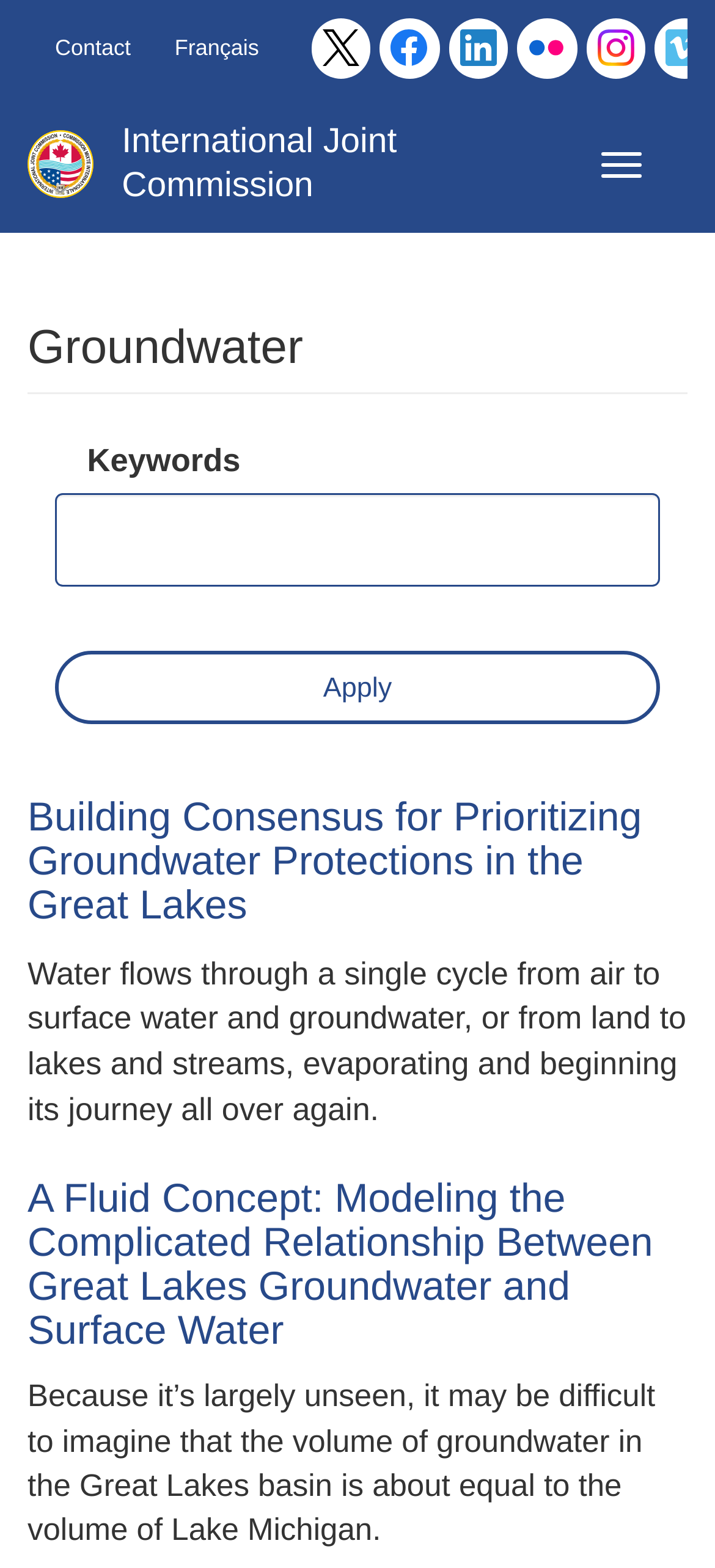Answer the following in one word or a short phrase: 
What is the main topic of this webpage?

Groundwater